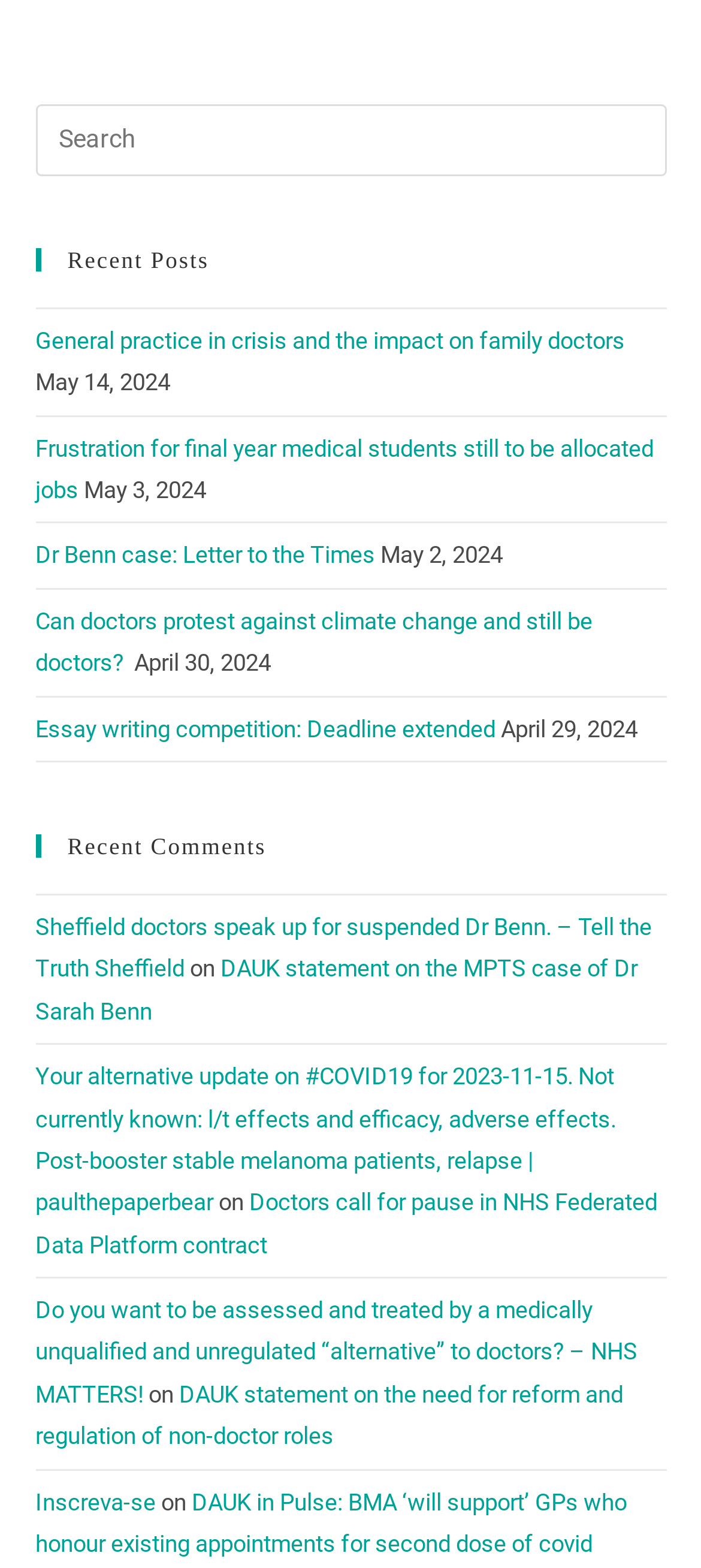Reply to the question with a brief word or phrase: How many links are there in the Recent Comments section?

6